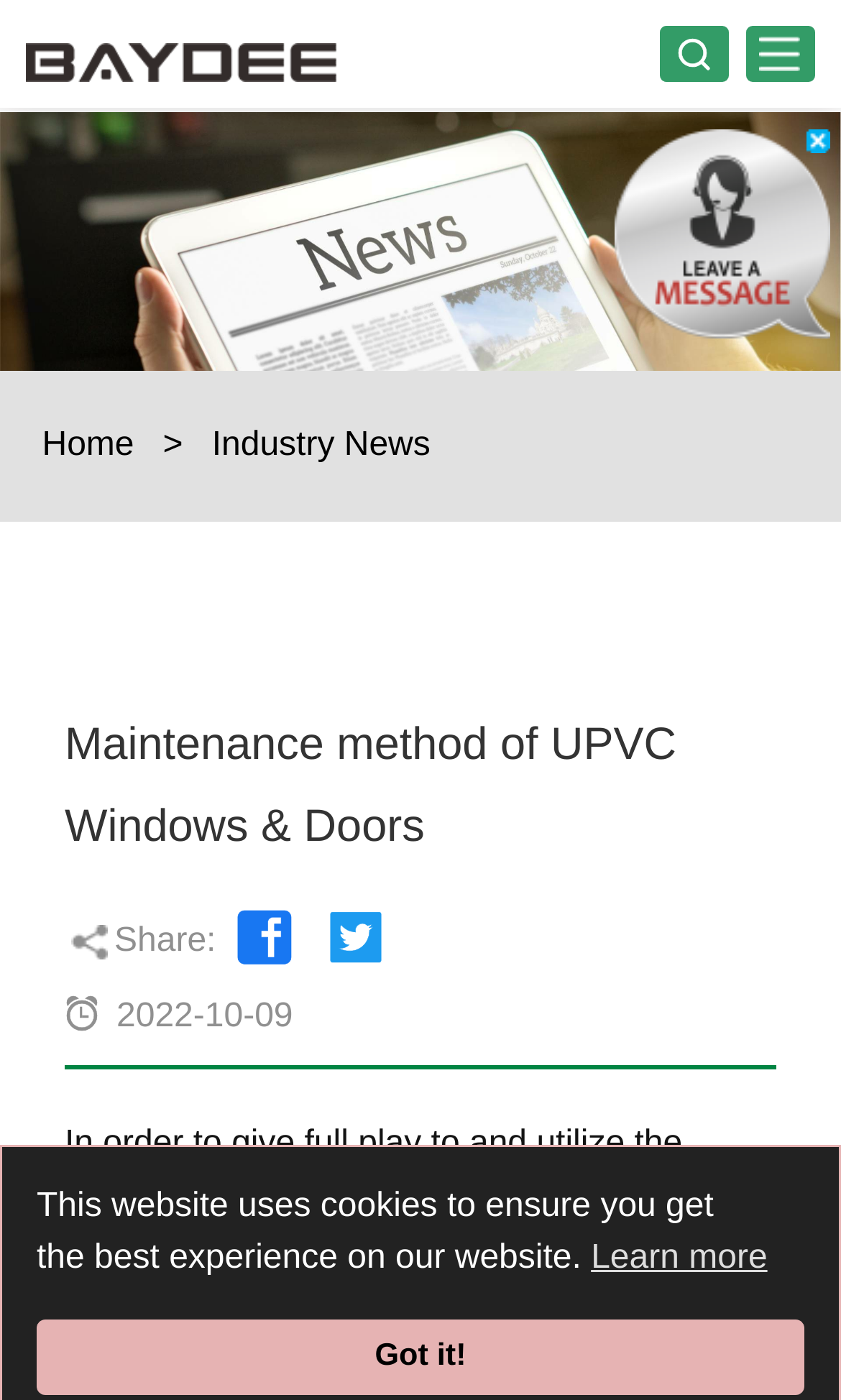Kindly determine the bounding box coordinates of the area that needs to be clicked to fulfill this instruction: "Click the 'Industry News' link".

[0.252, 0.305, 0.512, 0.331]